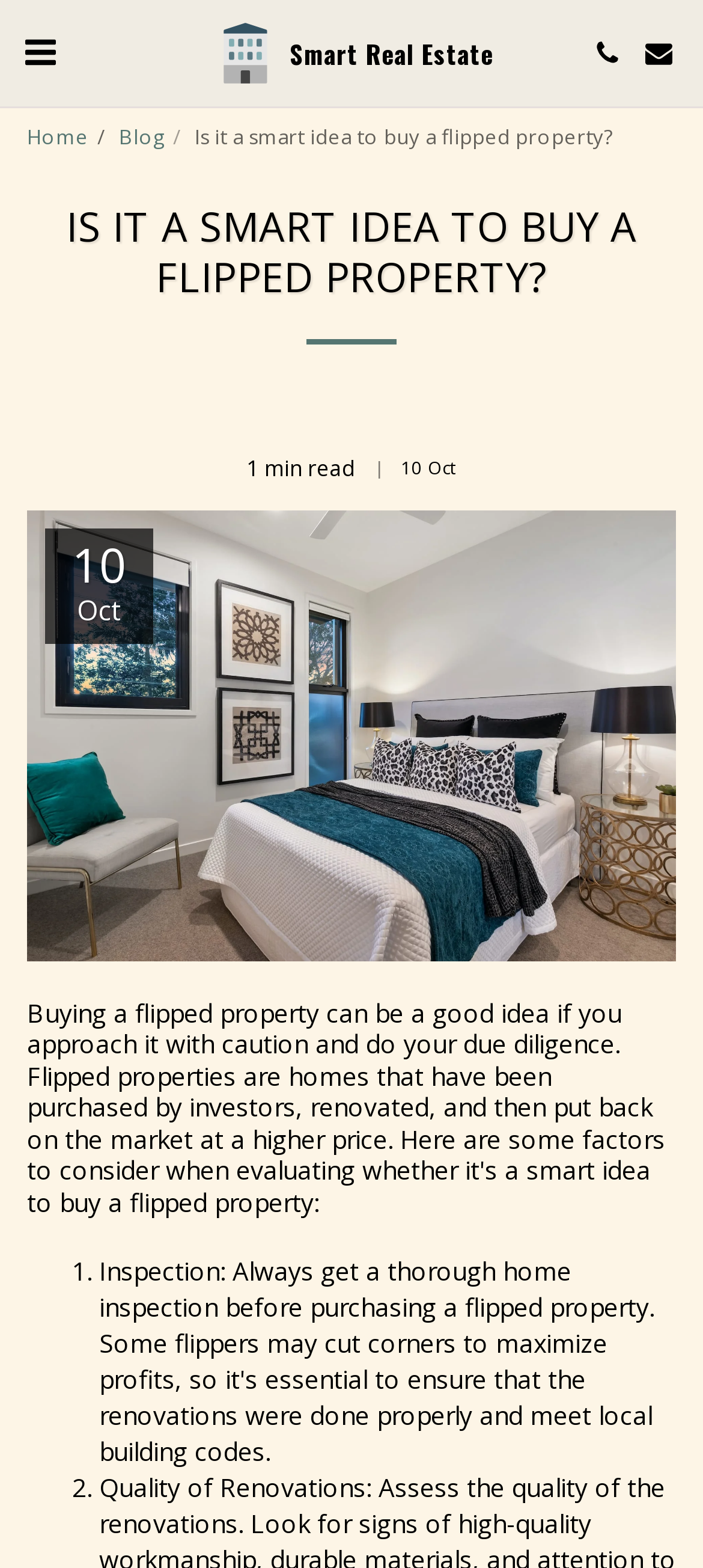What is the category of the article?
Please give a detailed and thorough answer to the question, covering all relevant points.

Based on the link 'Smart Real Estate' at the top of the page, it can be inferred that the article belongs to the Real Estate category.